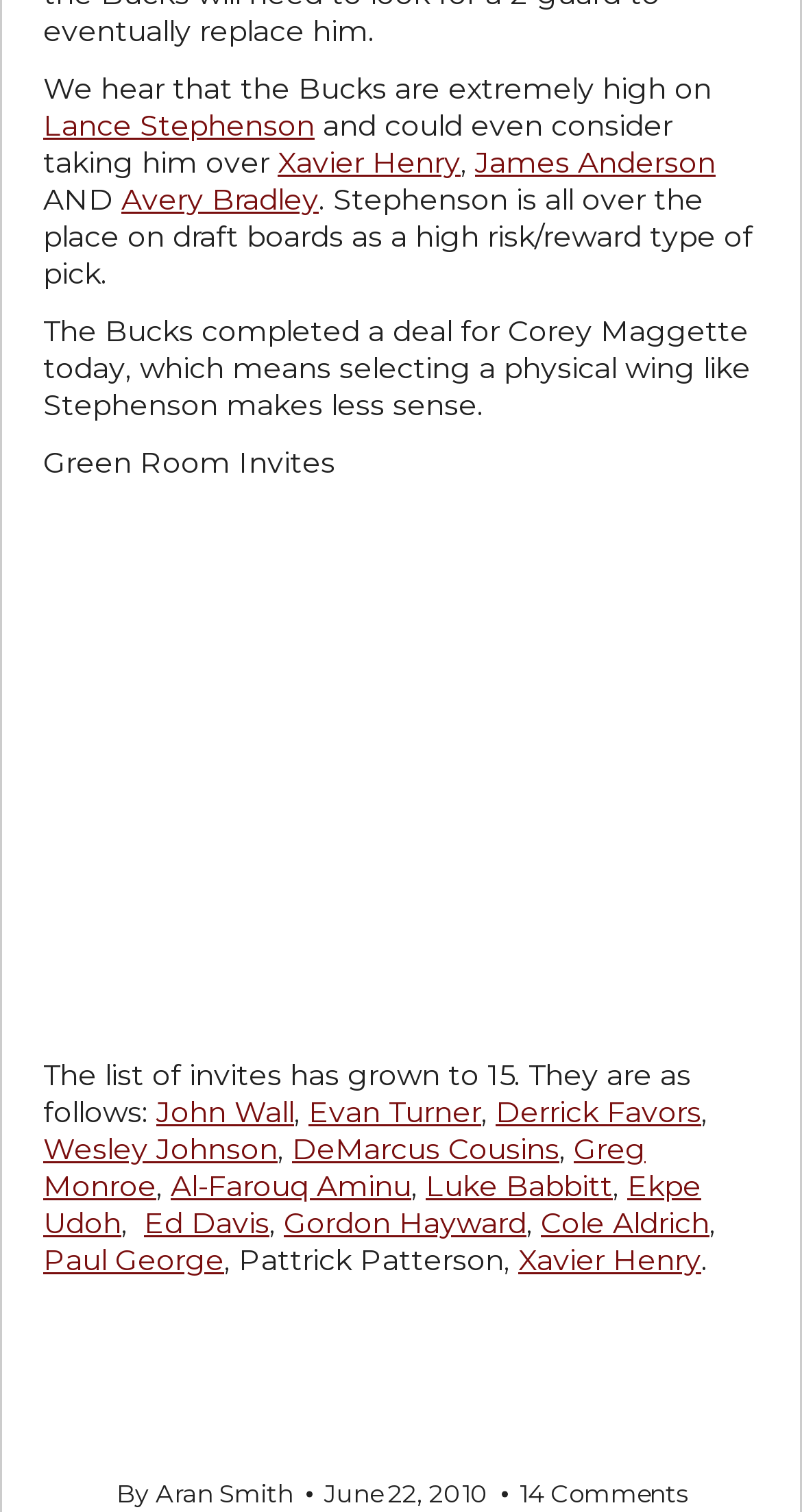Please specify the bounding box coordinates of the region to click in order to perform the following instruction: "View comments".

[0.647, 0.977, 0.855, 0.998]